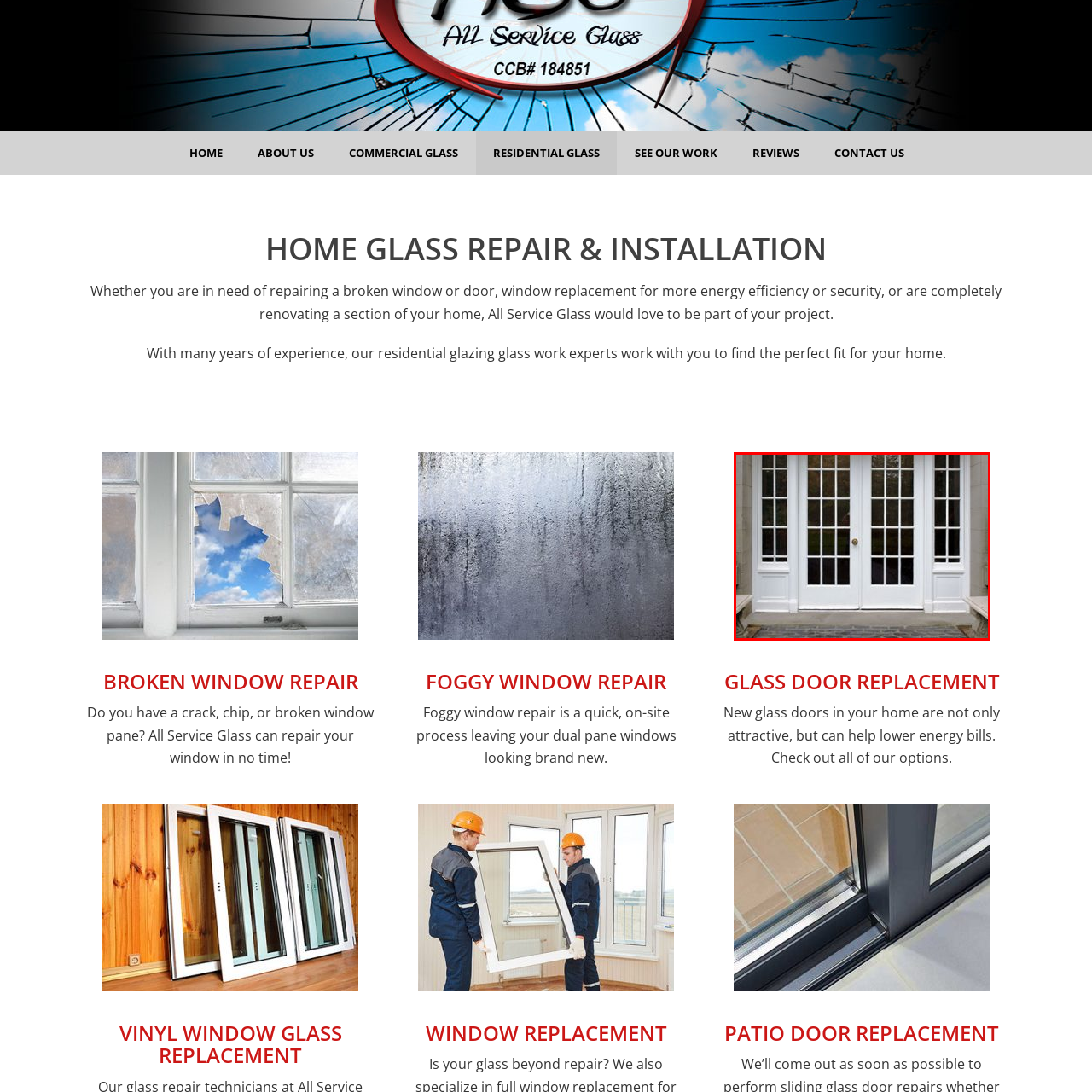Please provide a one-word or phrase response to the following question by examining the image within the red boundary:
What is the purpose of the glass doors besides aesthetics?

Improving natural light flow and energy efficiency